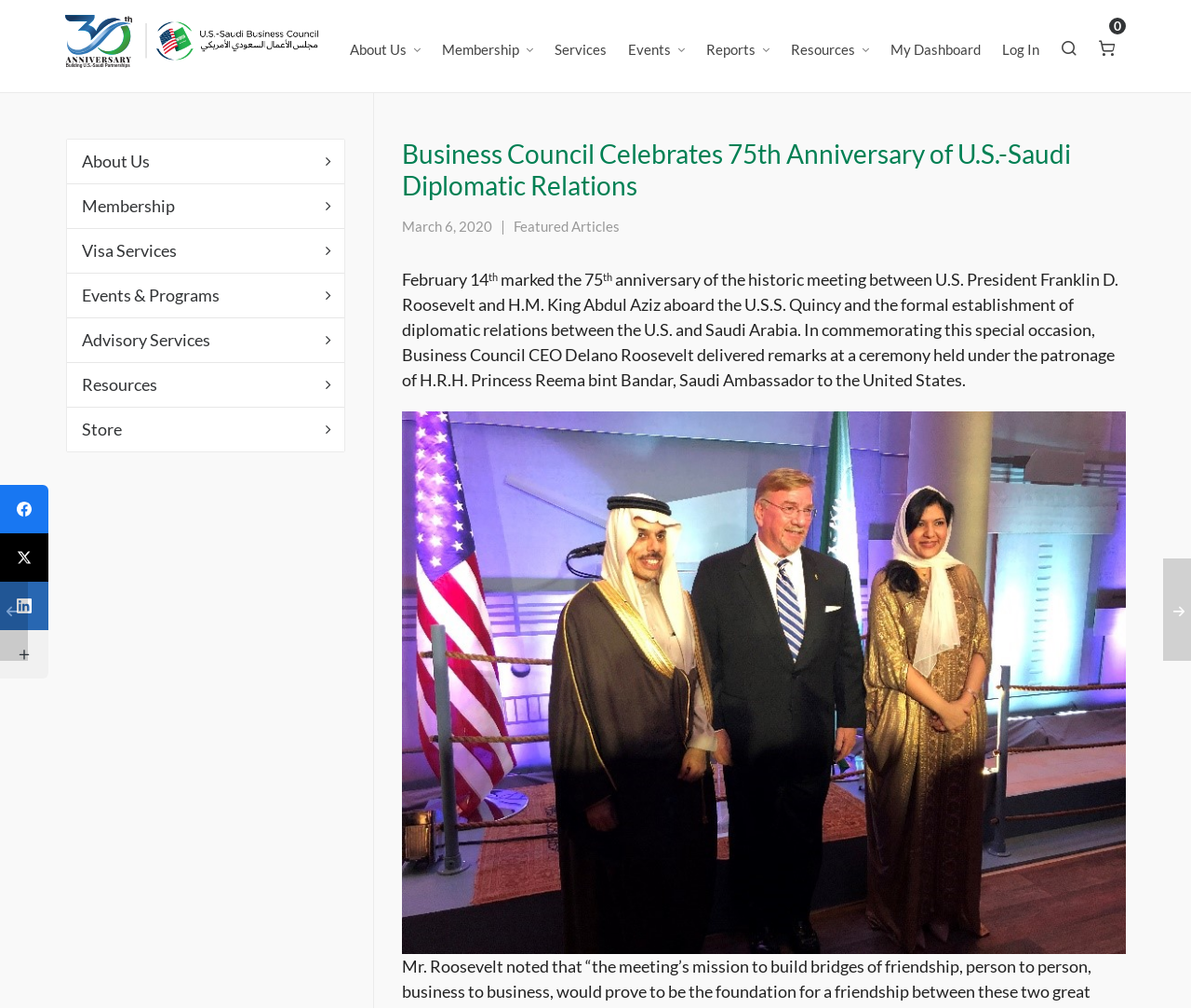Please specify the bounding box coordinates of the clickable section necessary to execute the following command: "View the About Us page".

[0.285, 0.0, 0.362, 0.092]